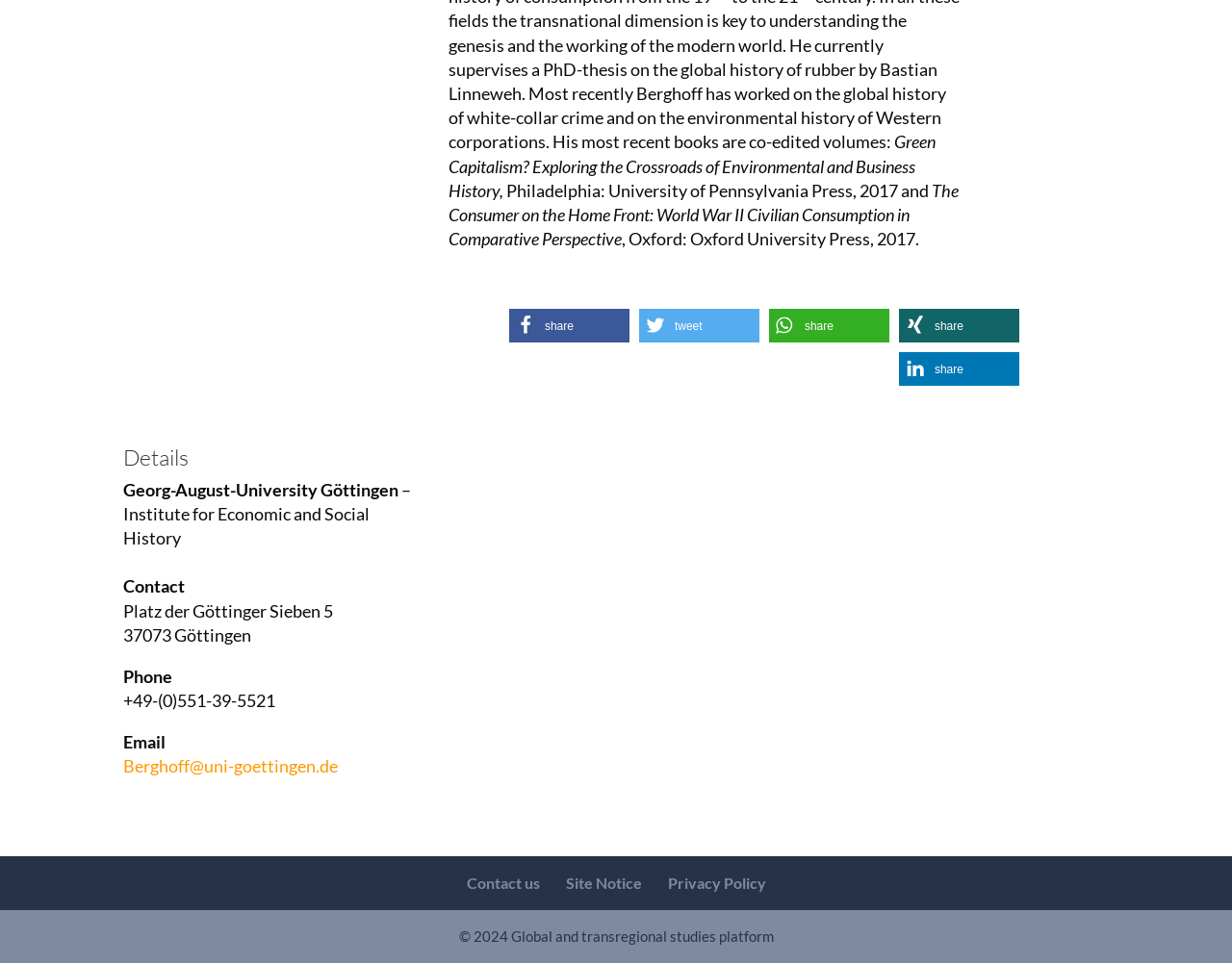Given the description: "Site Notice", determine the bounding box coordinates of the UI element. The coordinates should be formatted as four float numbers between 0 and 1, [left, top, right, bottom].

[0.459, 0.907, 0.521, 0.926]